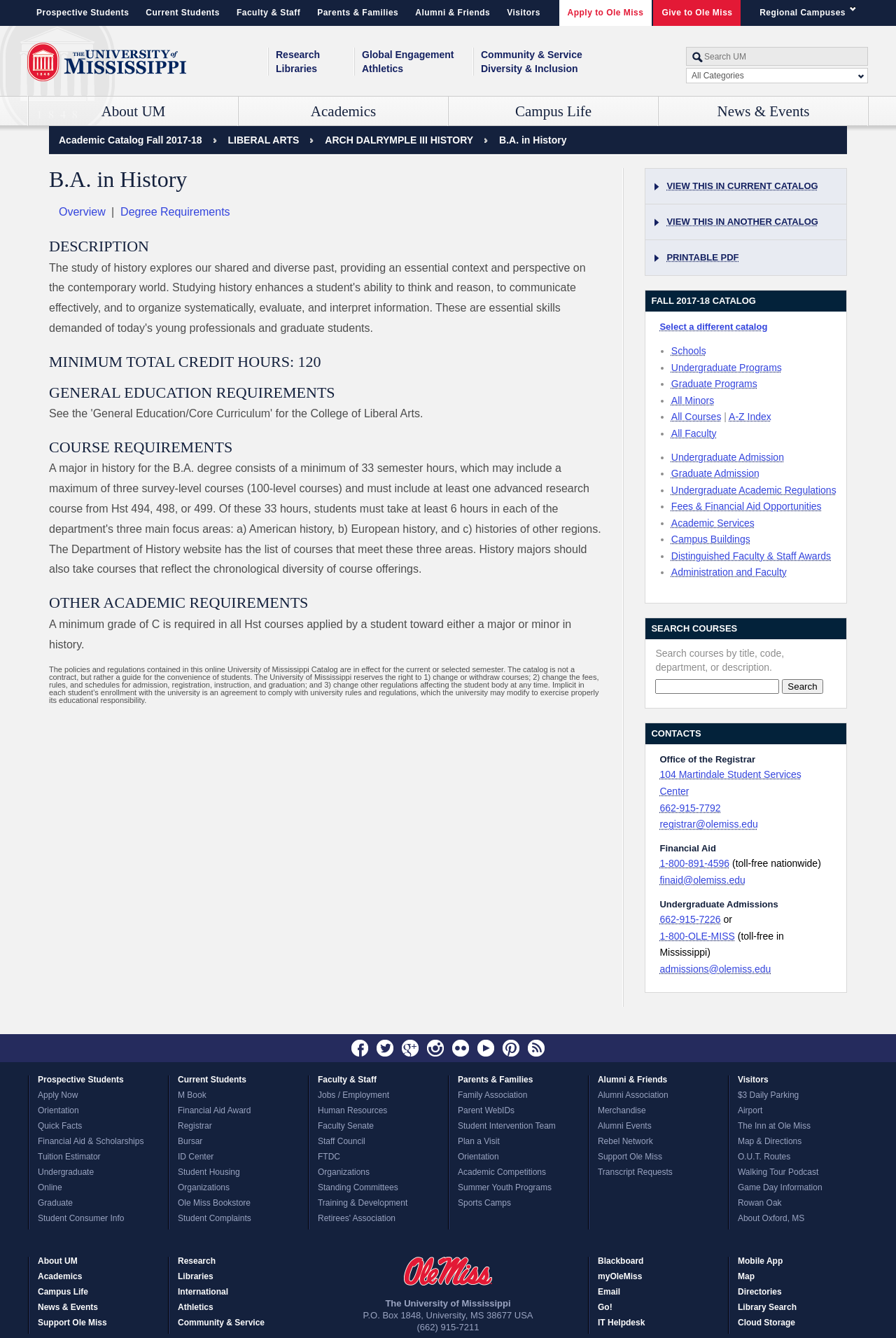Identify the bounding box coordinates of the specific part of the webpage to click to complete this instruction: "Apply to Ole Miss".

[0.624, 0.0, 0.728, 0.019]